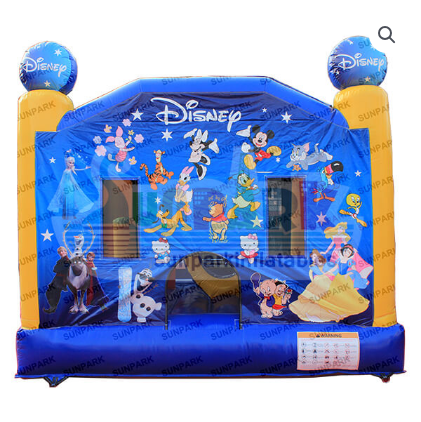What is the brand of the bounce house?
Look at the screenshot and respond with a single word or phrase.

SUNPARK